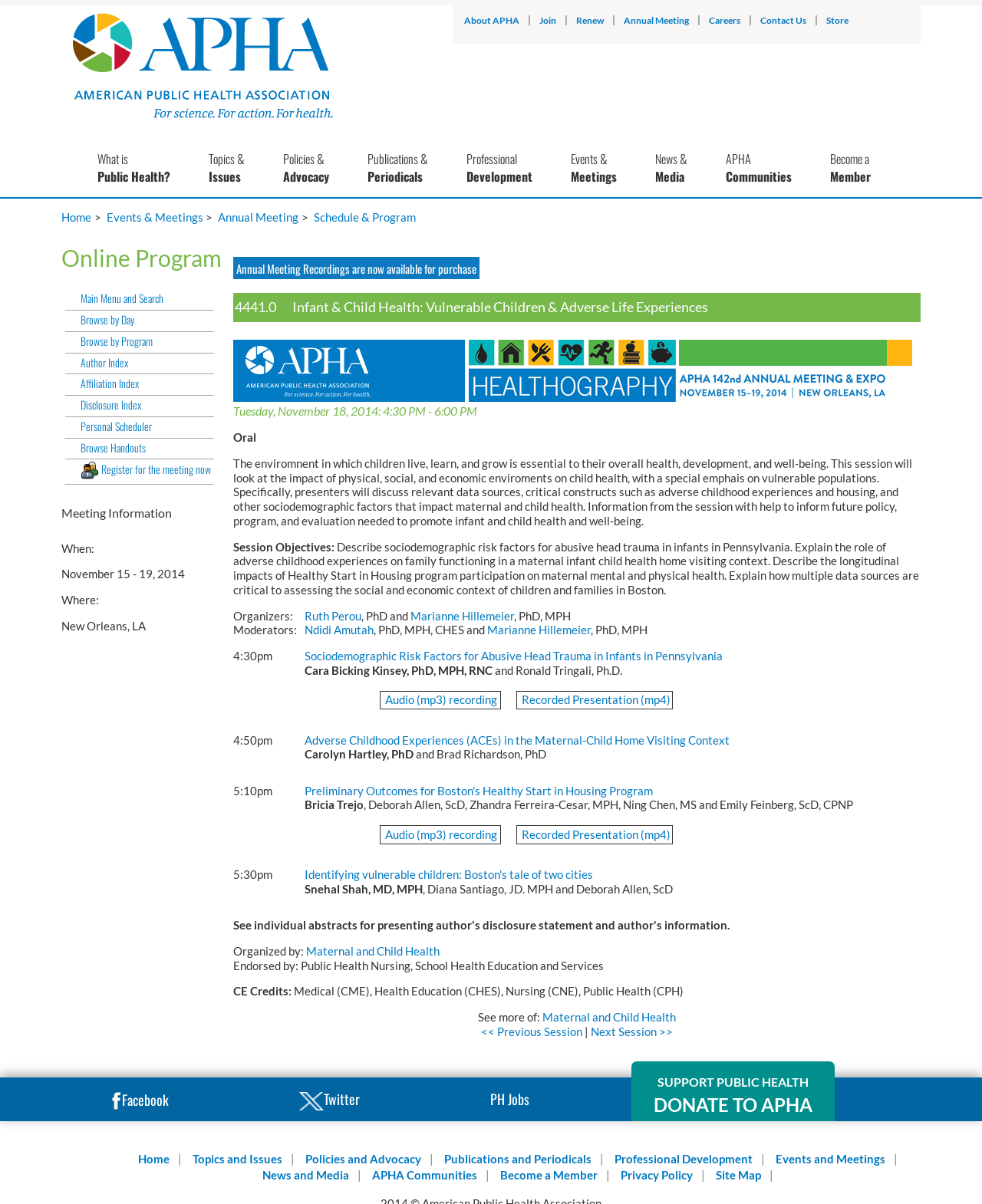Who is the moderator of the session?
Look at the image and answer the question using a single word or phrase.

Ndidi Amutah and Marianne Hillemeier